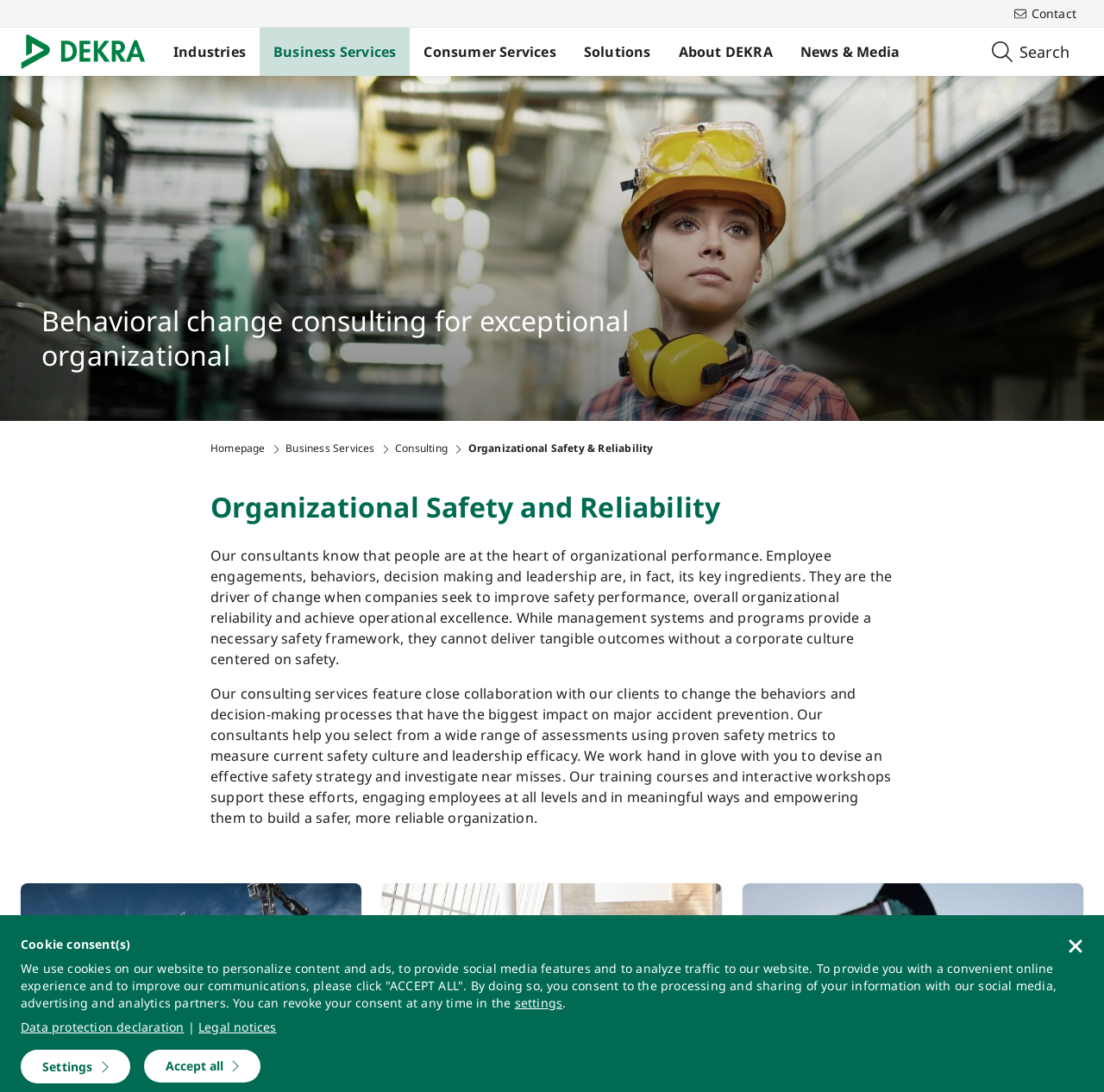What is the main topic of this webpage?
Look at the image and respond with a one-word or short phrase answer.

Organizational Safety and Reliability